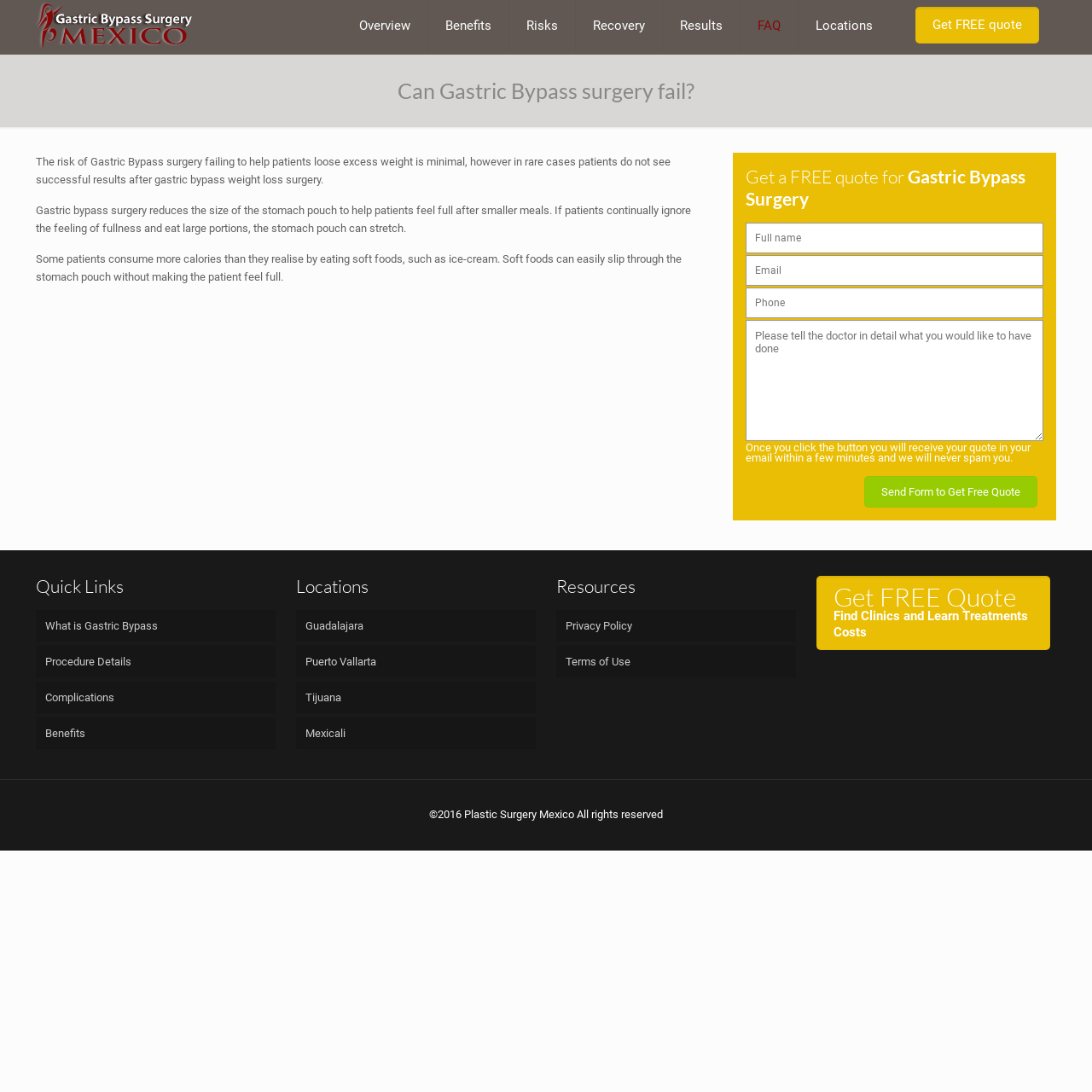Please pinpoint the bounding box coordinates for the region I should click to adhere to this instruction: "Click on 'Guadalajara'".

[0.271, 0.559, 0.49, 0.588]